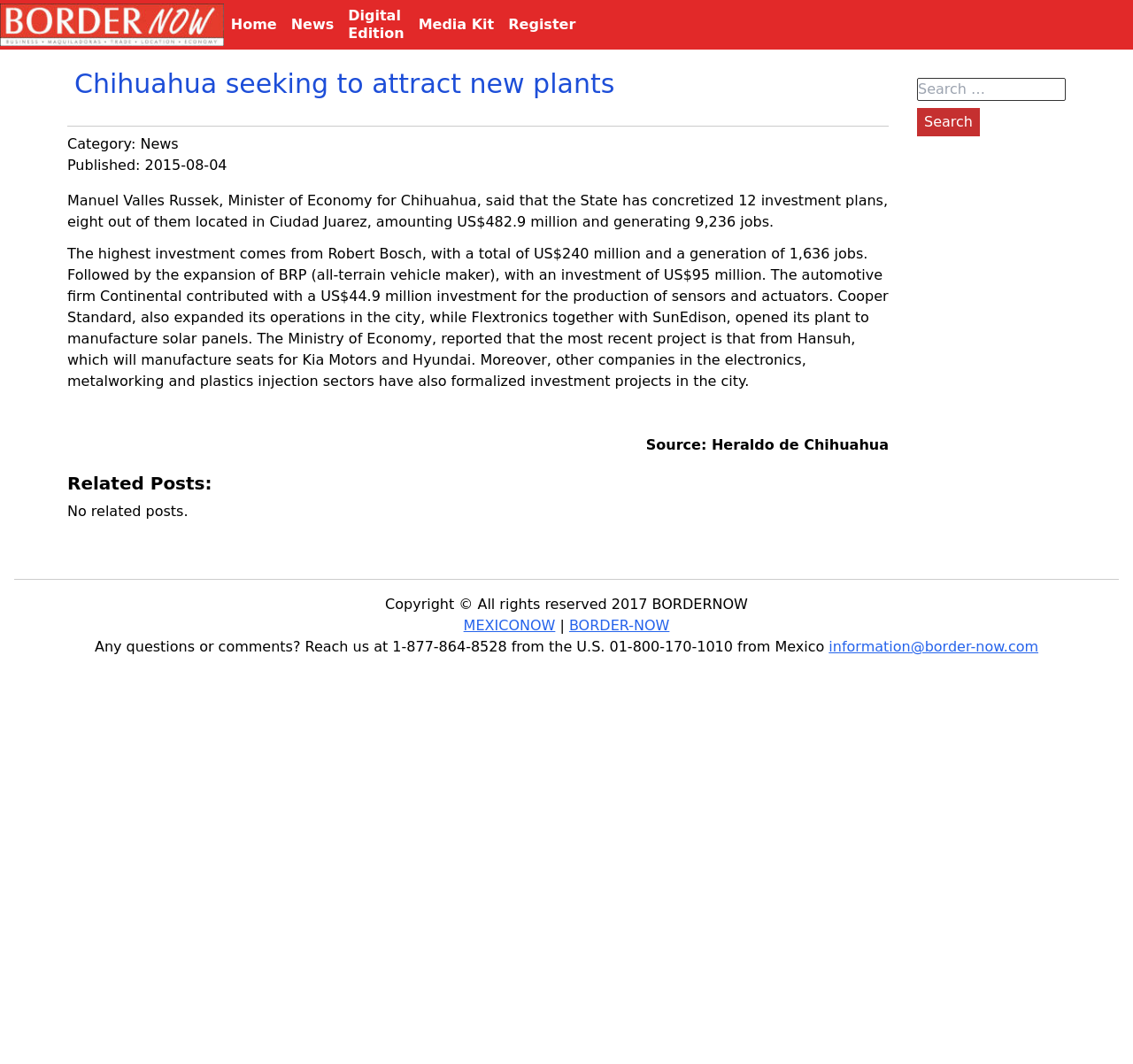Provide your answer to the question using just one word or phrase: What is the total amount of investment in Ciudad Juarez?

US$482.9 million